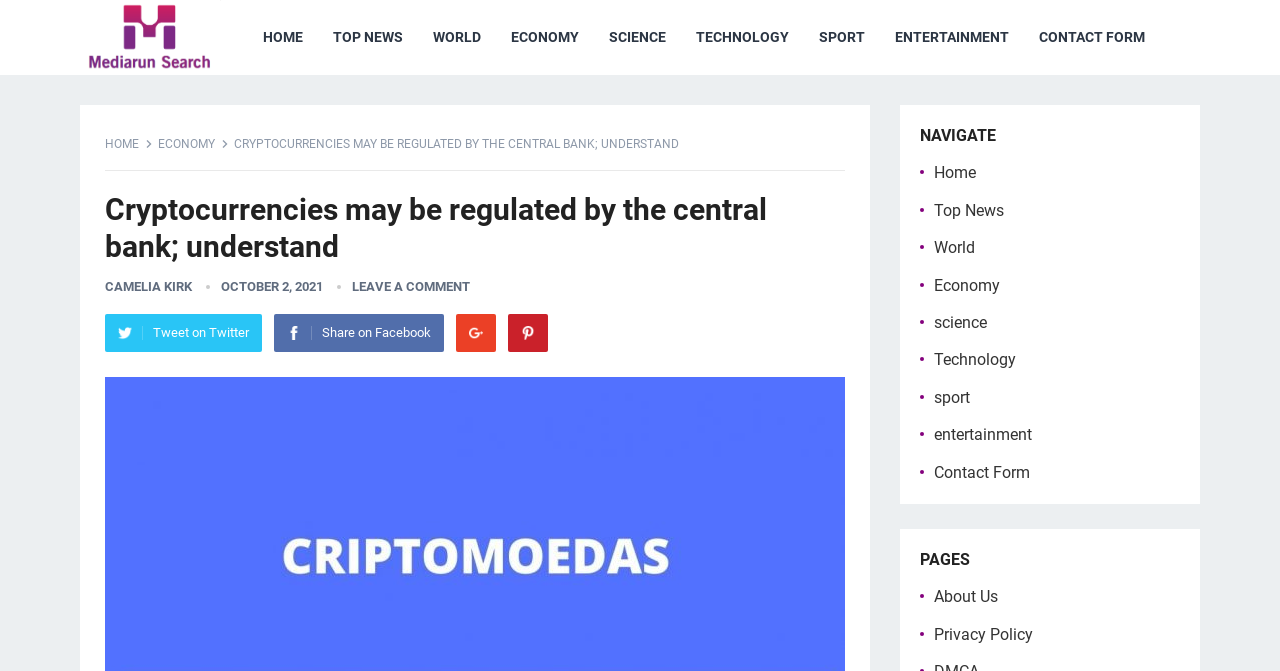Based on what you see in the screenshot, provide a thorough answer to this question: What are the categories available in the navigation menu?

The categories available in the navigation menu are Home, Top News, World, Economy, Science, Technology, Sport, Entertainment, and Contact Form, which can be found by looking at the links in the navigation menu.